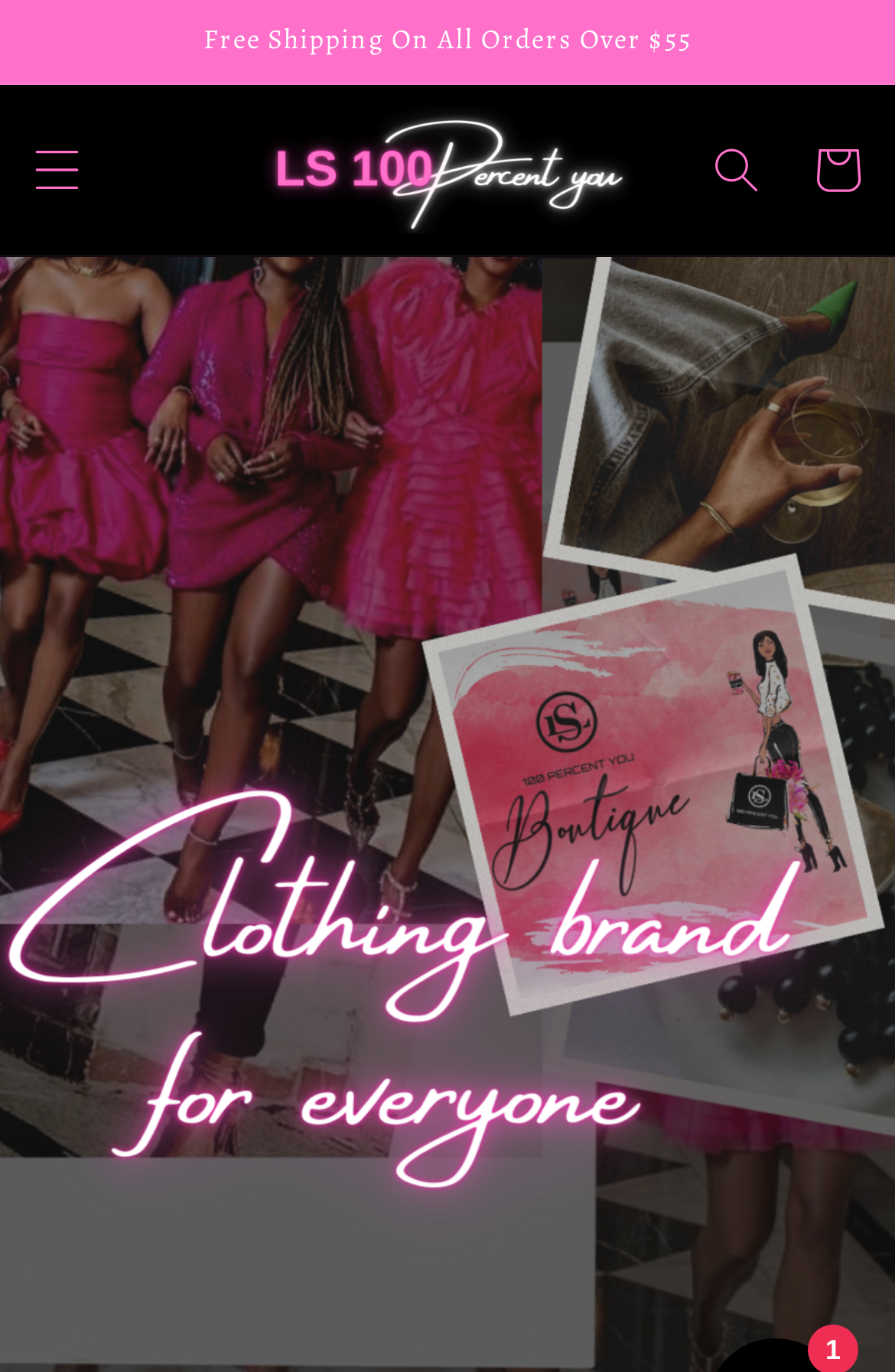Based on the visual content of the image, answer the question thoroughly: What is the function of the 'Menu' button?

The 'Menu' button is labeled as 'Menu' and has an 'expanded' property, indicating that its function is to expand or collapse a menu drawer.